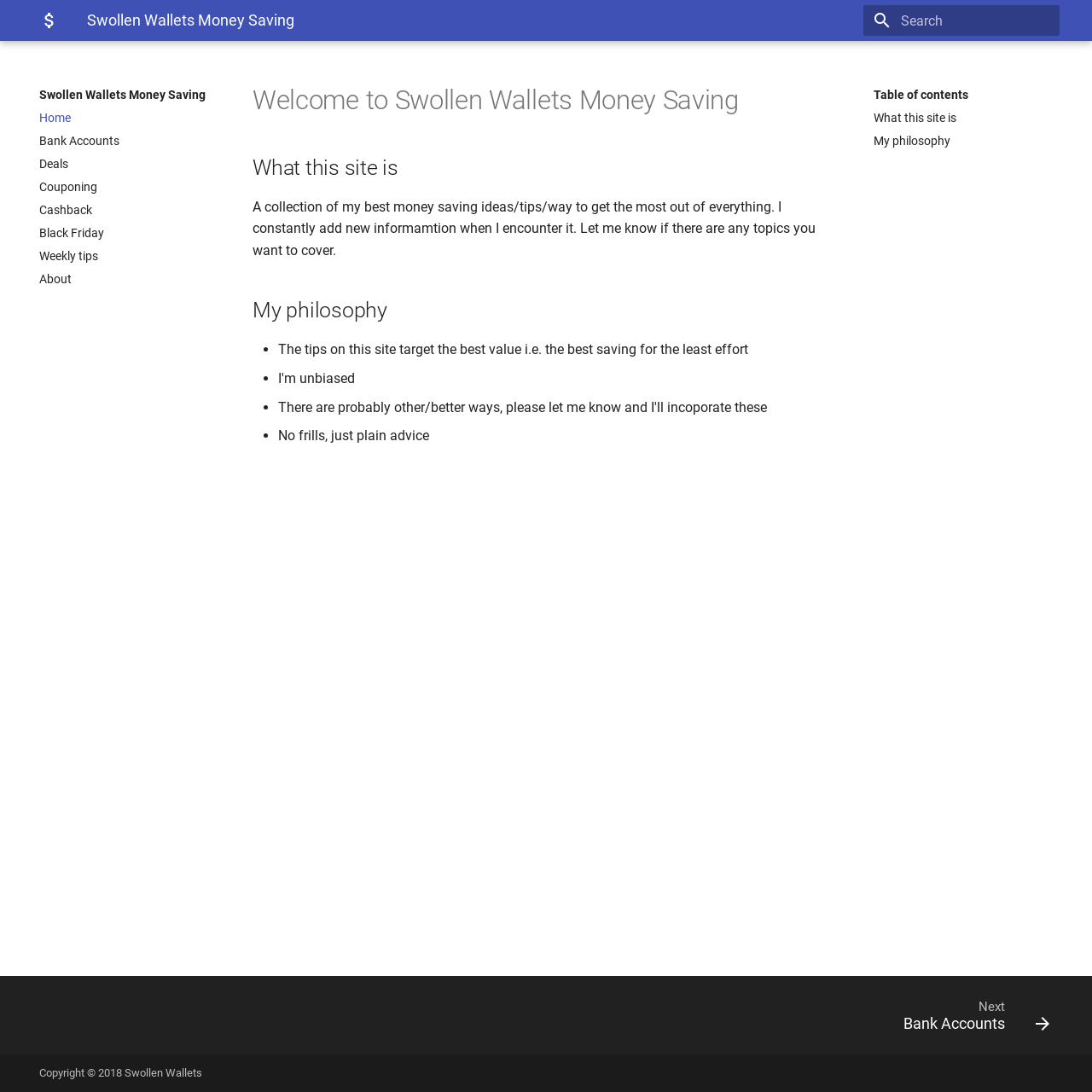Who owns the copyright to this website?
Using the information from the image, provide a comprehensive answer to the question.

I found the copyright information at the bottom of the webpage, which states 'Copyright © 2018 Swollen Wallets'. This indicates that Swollen Wallets owns the copyright to the website.